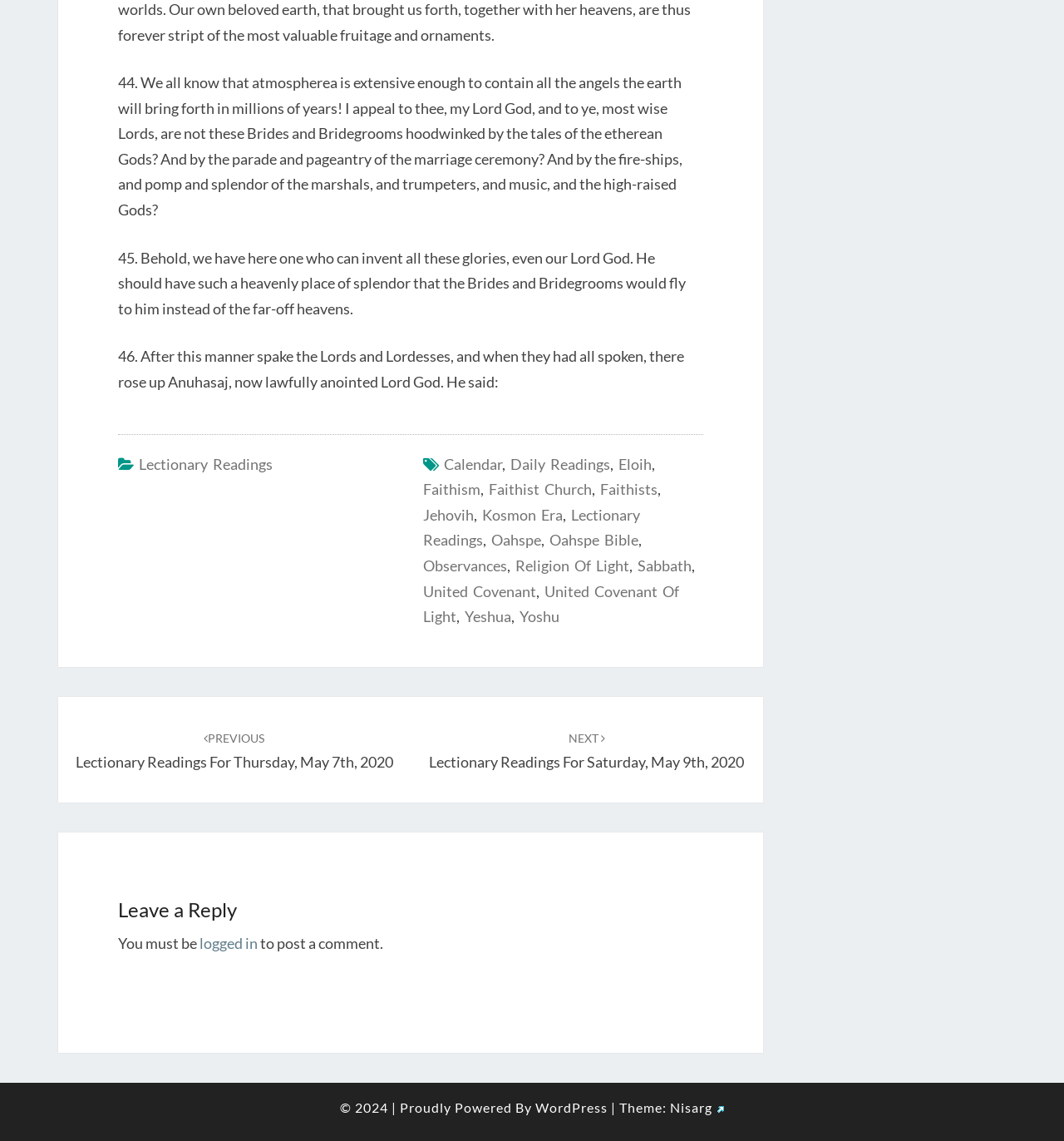Identify the bounding box for the UI element described as: "Home". Ensure the coordinates are four float numbers between 0 and 1, formatted as [left, top, right, bottom].

None